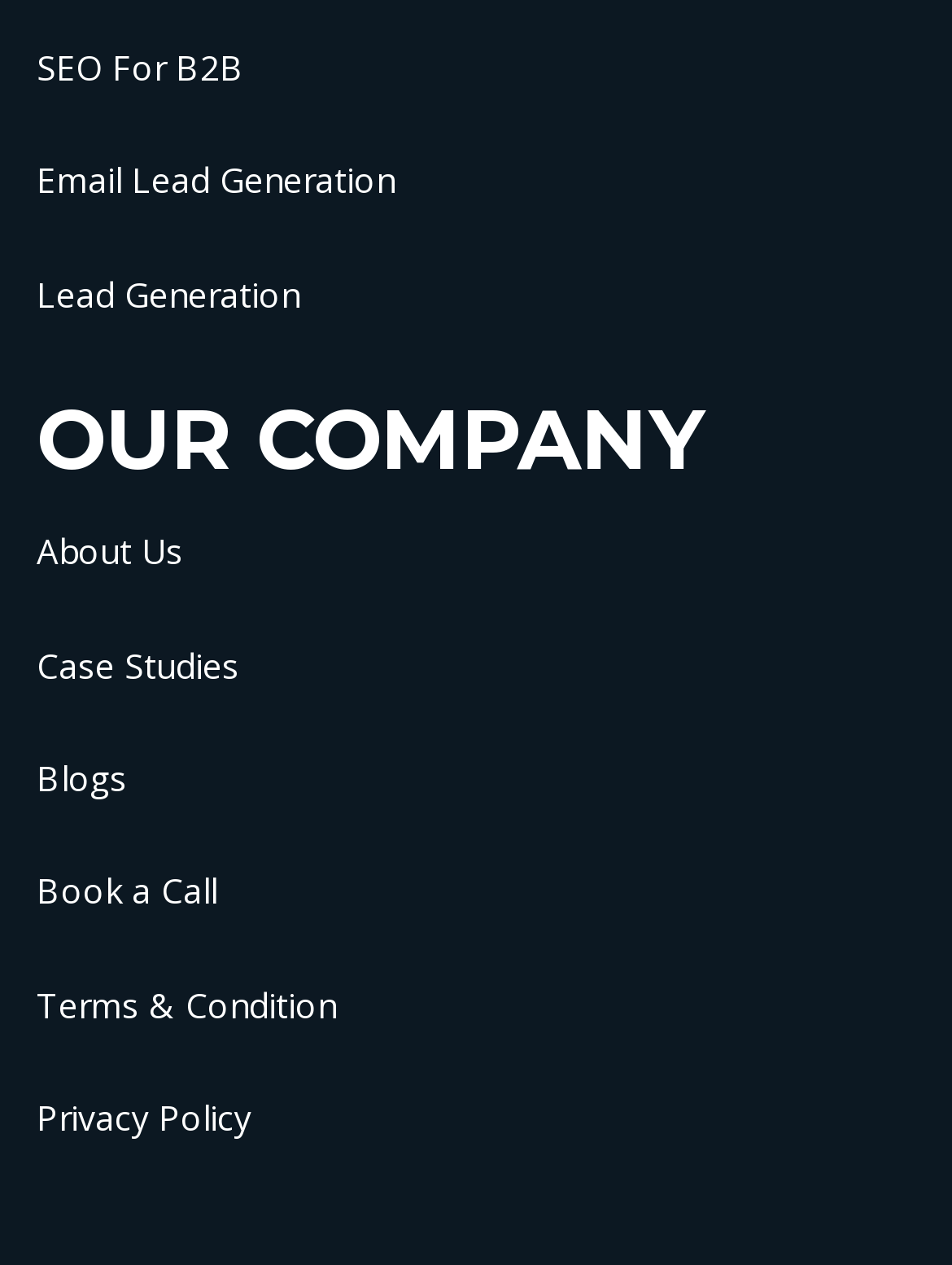Please determine the bounding box coordinates of the element to click in order to execute the following instruction: "View Terms & Condition". The coordinates should be four float numbers between 0 and 1, specified as [left, top, right, bottom].

[0.038, 0.775, 0.354, 0.812]